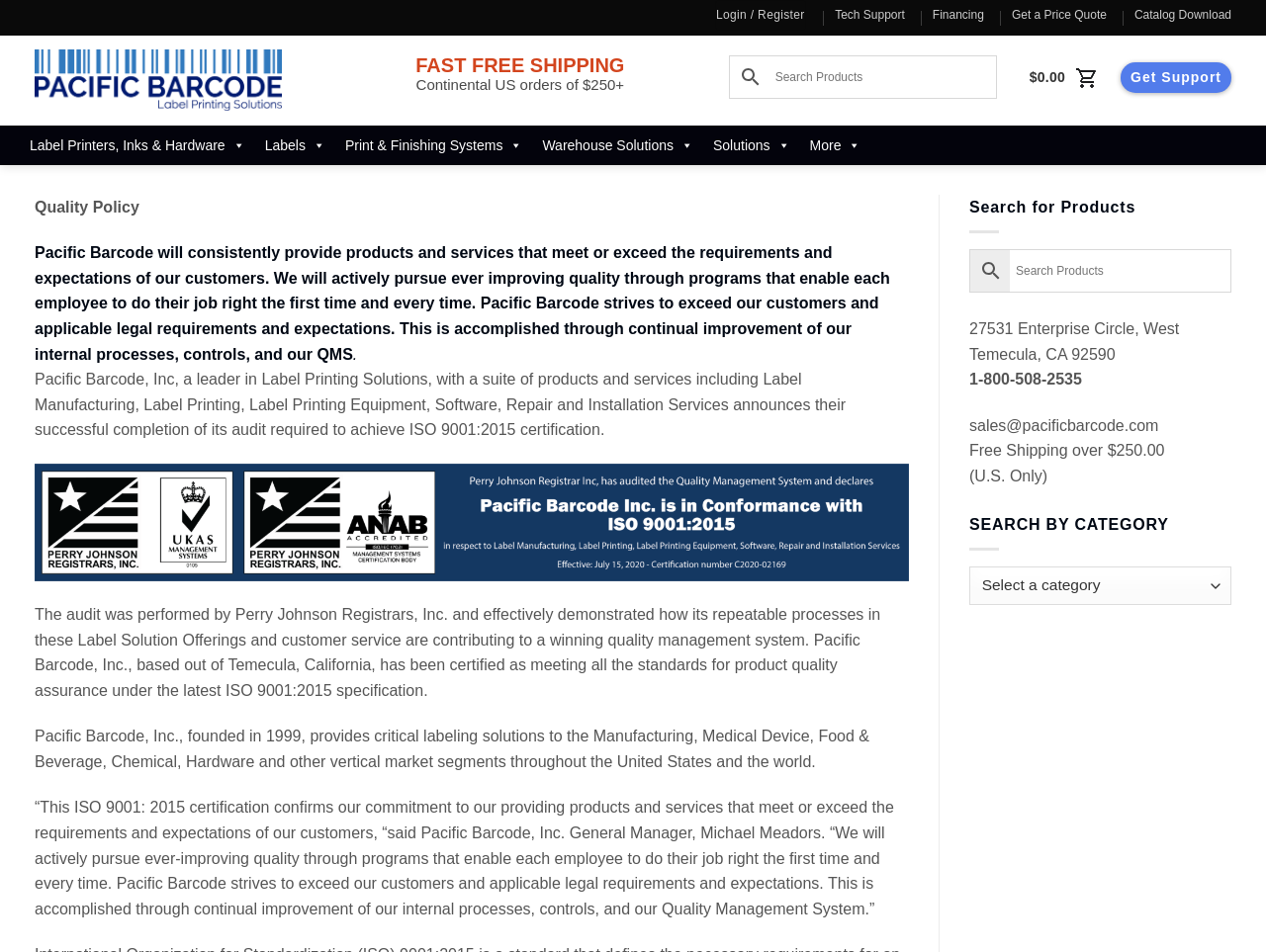Pinpoint the bounding box coordinates of the clickable element to carry out the following instruction: "Click on Login / Register."

[0.565, 0.0, 0.636, 0.032]